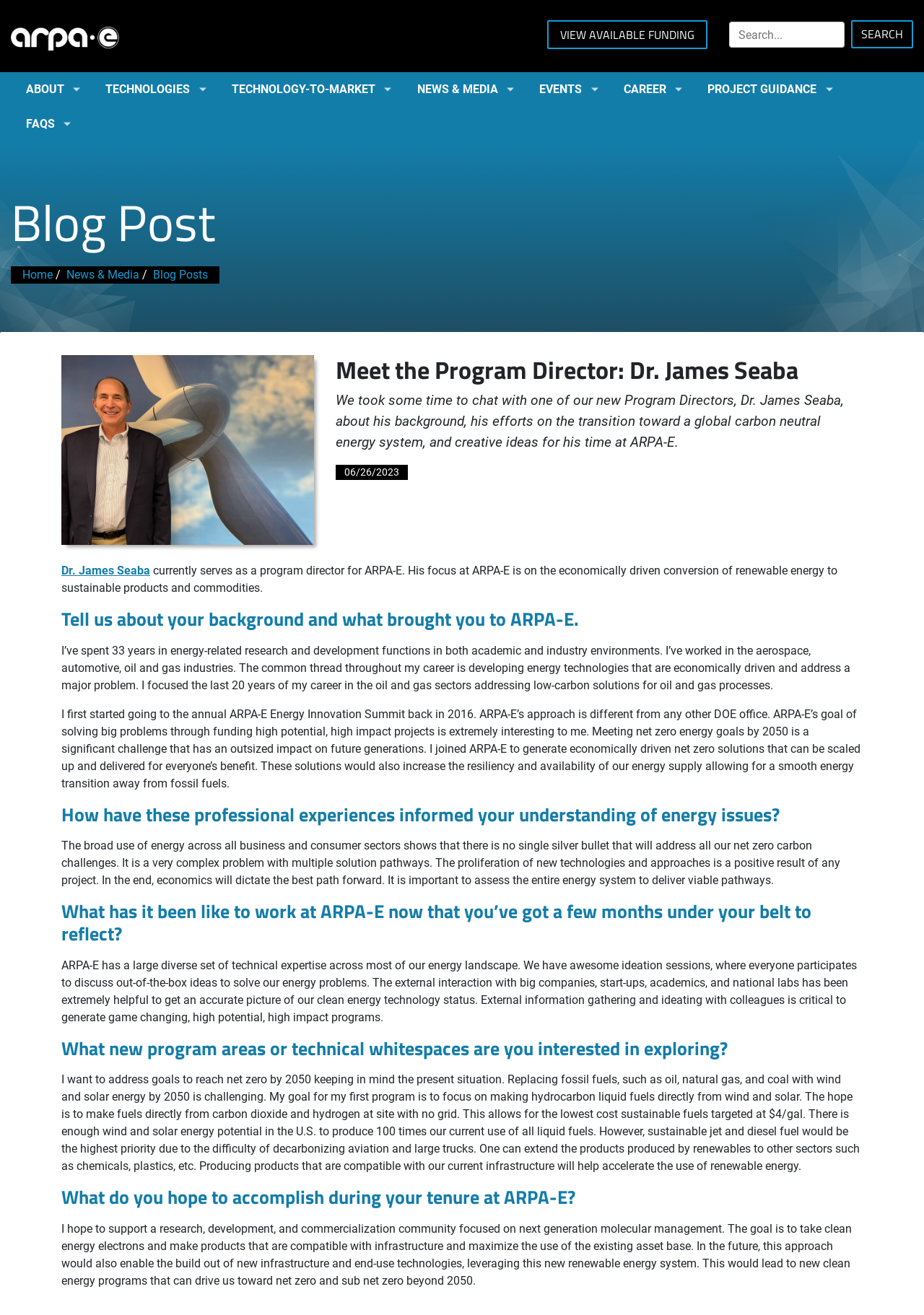Answer with a single word or phrase: 
What is the theme of the image in the article section?

ARPA-E Program Director Dr. James Seaba Q&A Blog